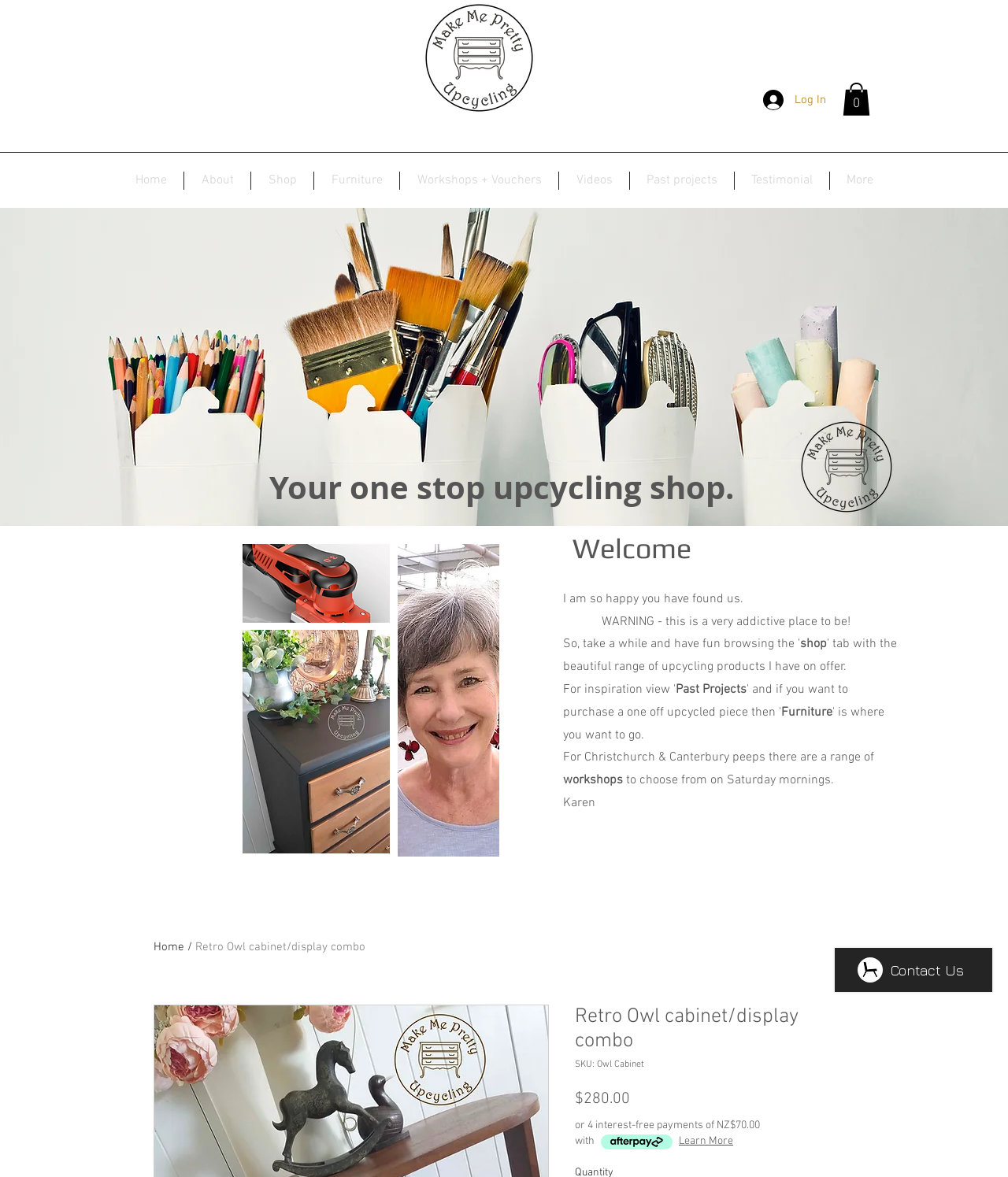Please identify and generate the text content of the webpage's main heading.

Retro Owl cabinet/display combo